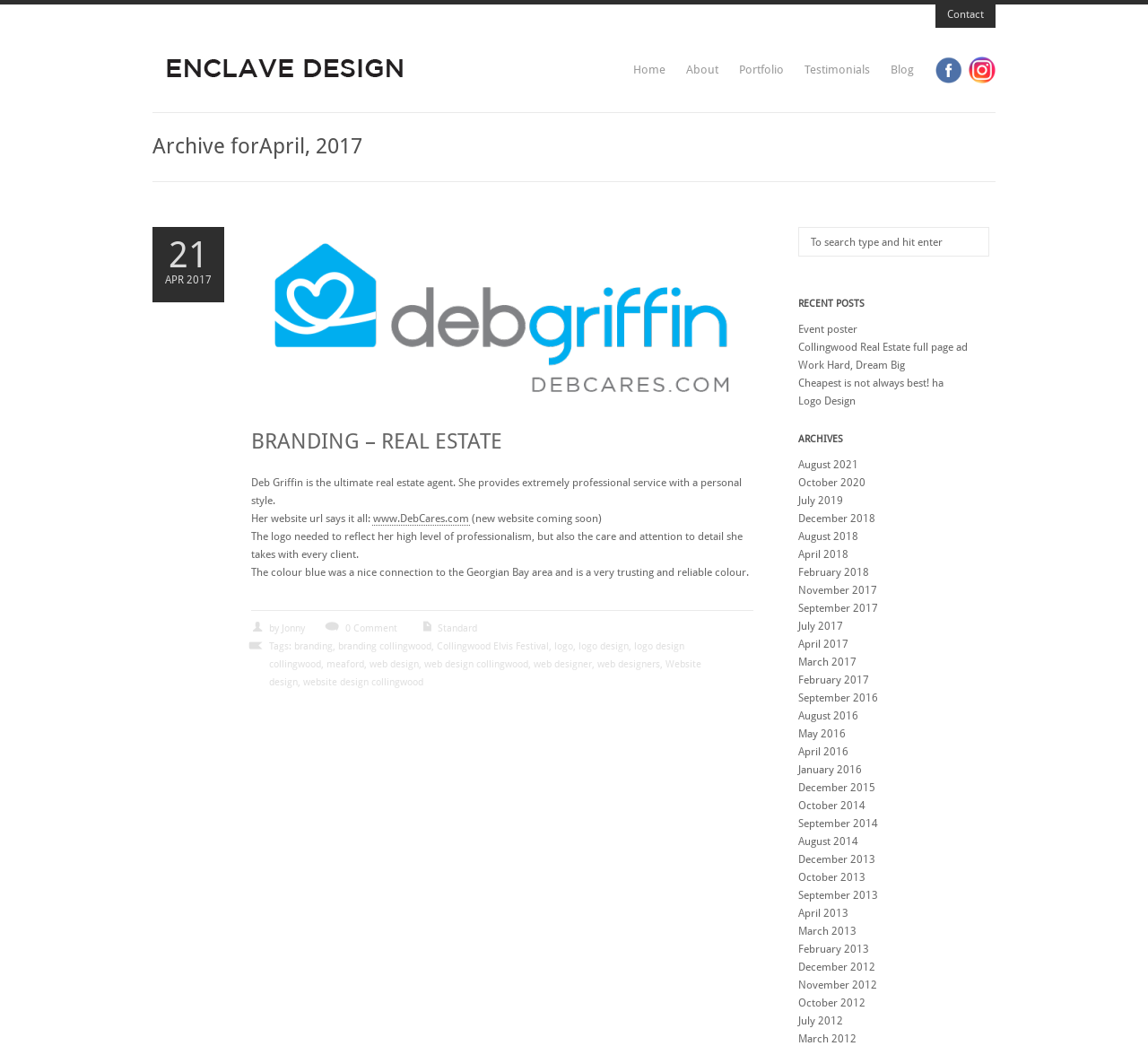From the image, can you give a detailed response to the question below:
What is the URL of the website mentioned in the post?

I found the URL of the website by looking at the link 'www.DebCares.com' which is located below the text 'Her website url says it all:'.